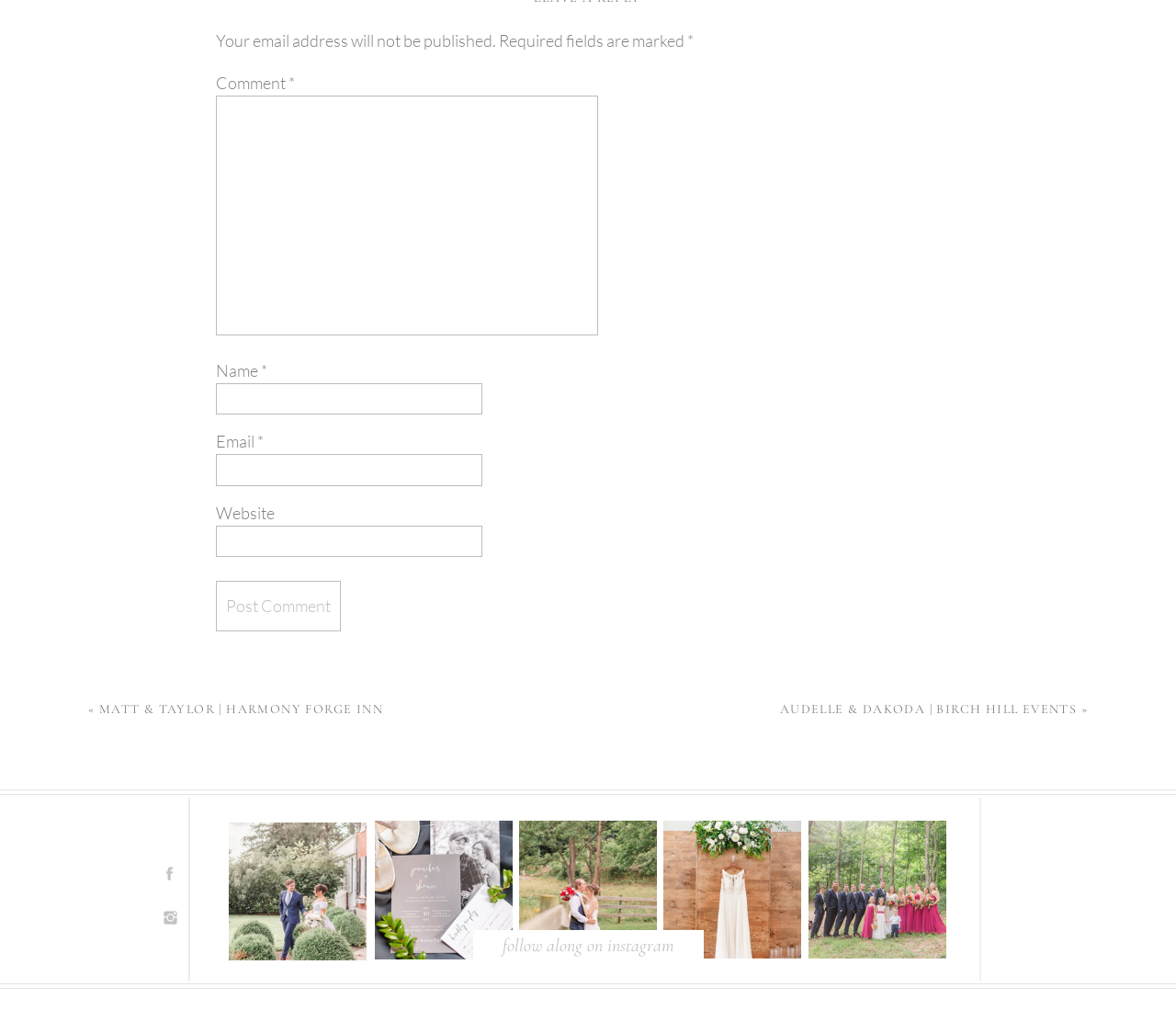Please specify the bounding box coordinates of the clickable region necessary for completing the following instruction: "Enter your comment". The coordinates must consist of four float numbers between 0 and 1, i.e., [left, top, right, bottom].

[0.184, 0.094, 0.509, 0.332]